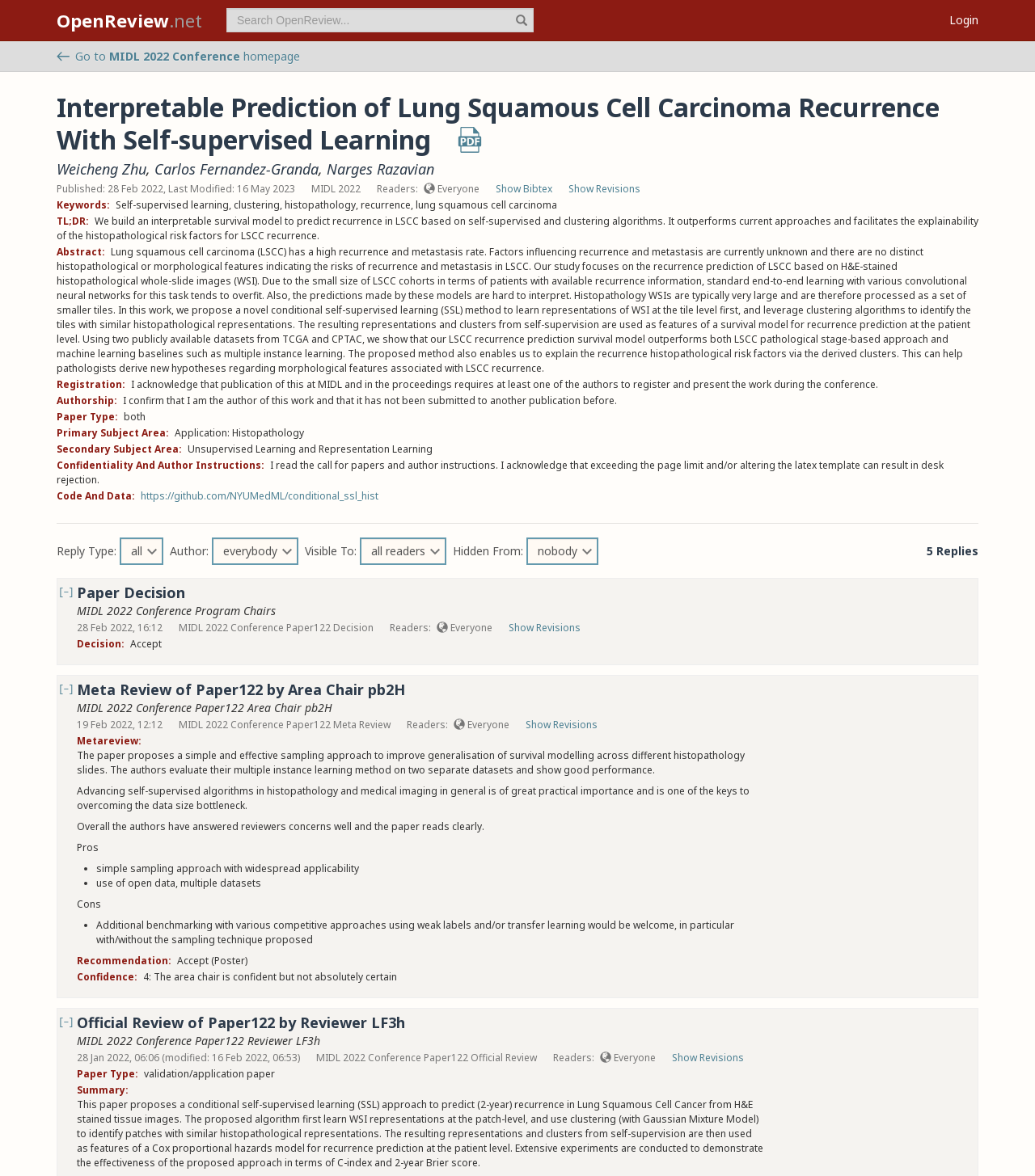Specify the bounding box coordinates (top-left x, top-left y, bottom-right x, bottom-right y) of the UI element in the screenshot that matches this description: Weicheng Zhu

[0.055, 0.135, 0.141, 0.152]